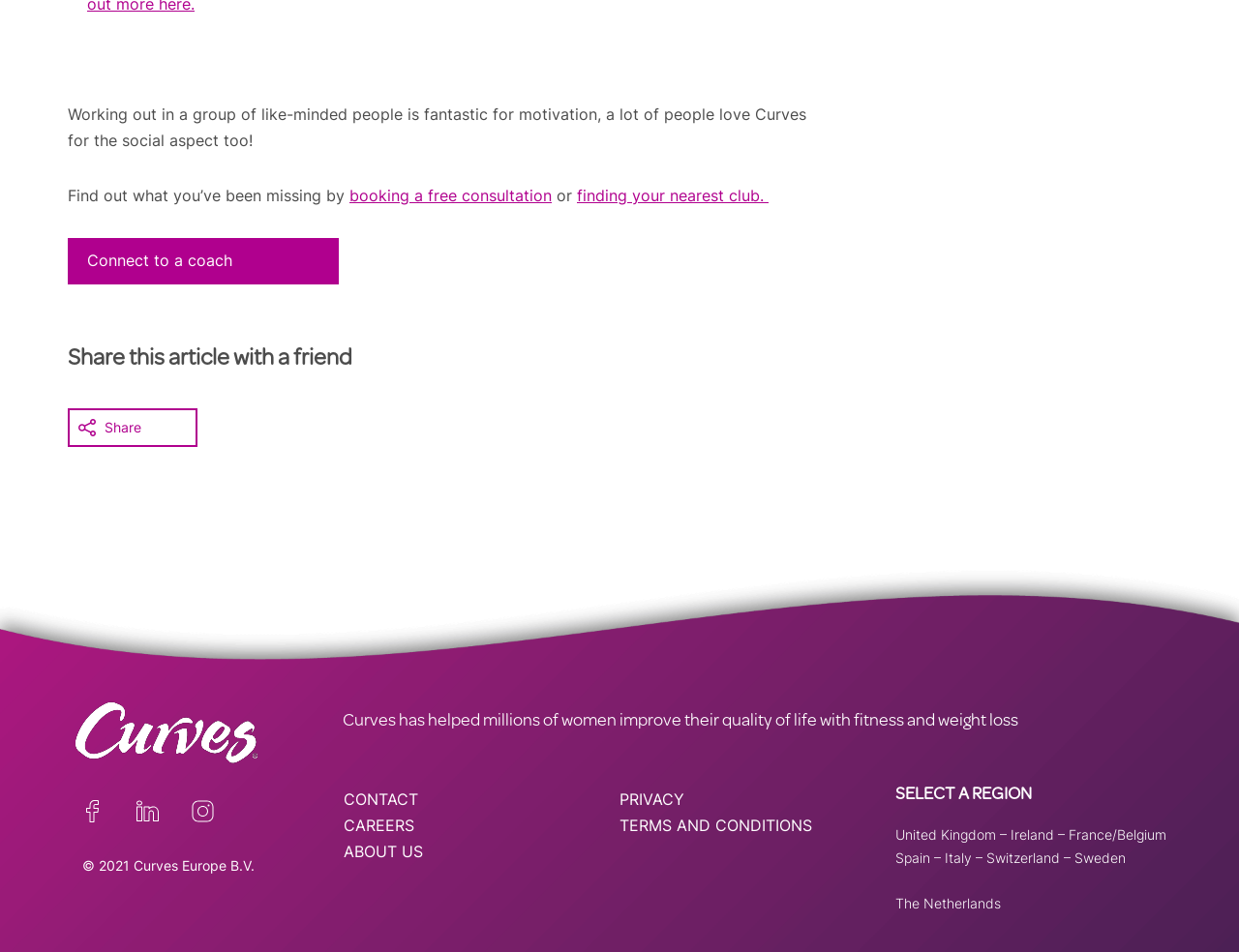Please respond in a single word or phrase: 
What is the purpose of the 'Connect to a coach' link?

Get coaching